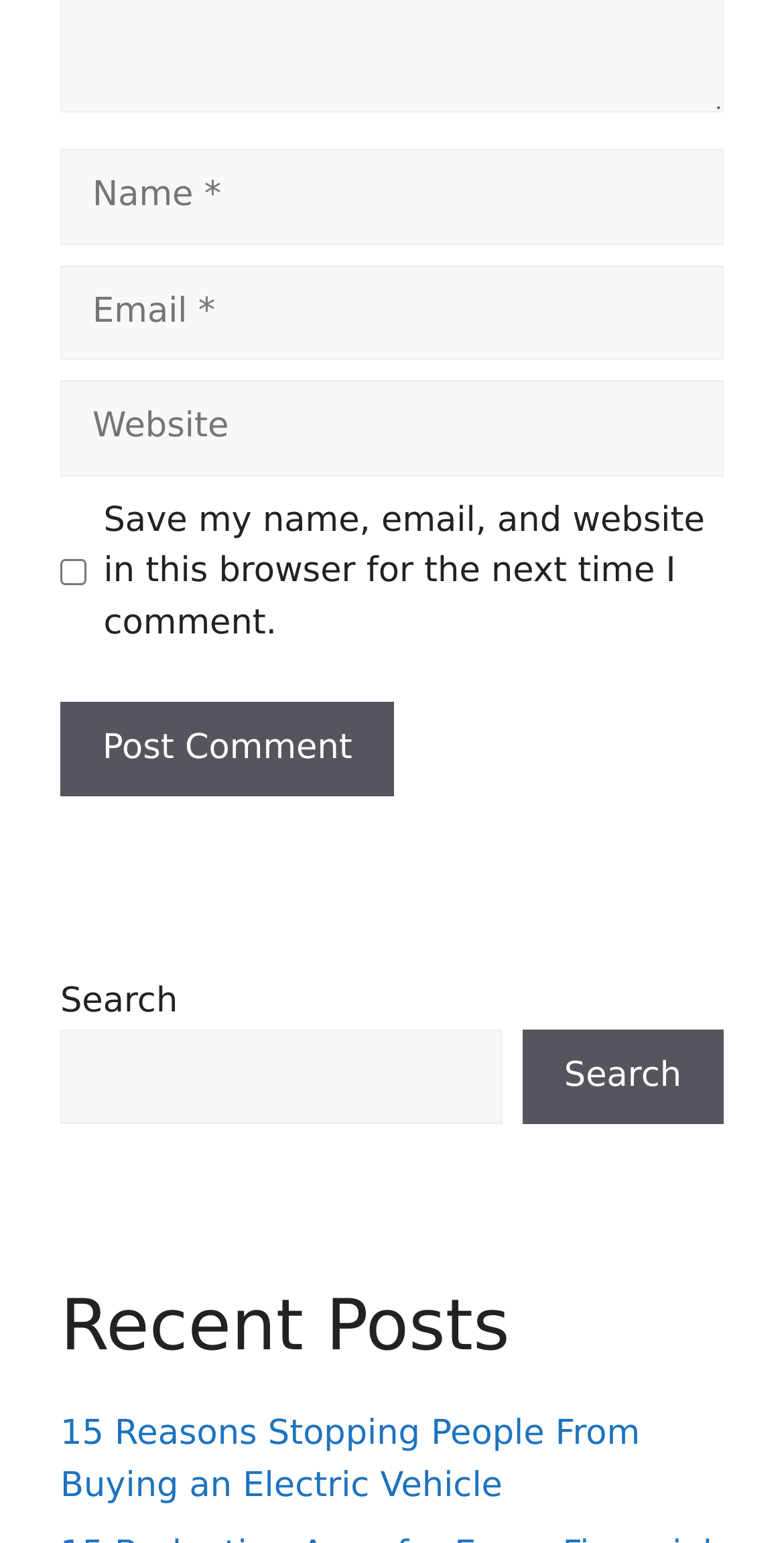Find the bounding box coordinates of the clickable element required to execute the following instruction: "Read the Recent Posts". Provide the coordinates as four float numbers between 0 and 1, i.e., [left, top, right, bottom].

[0.077, 0.833, 0.923, 0.888]